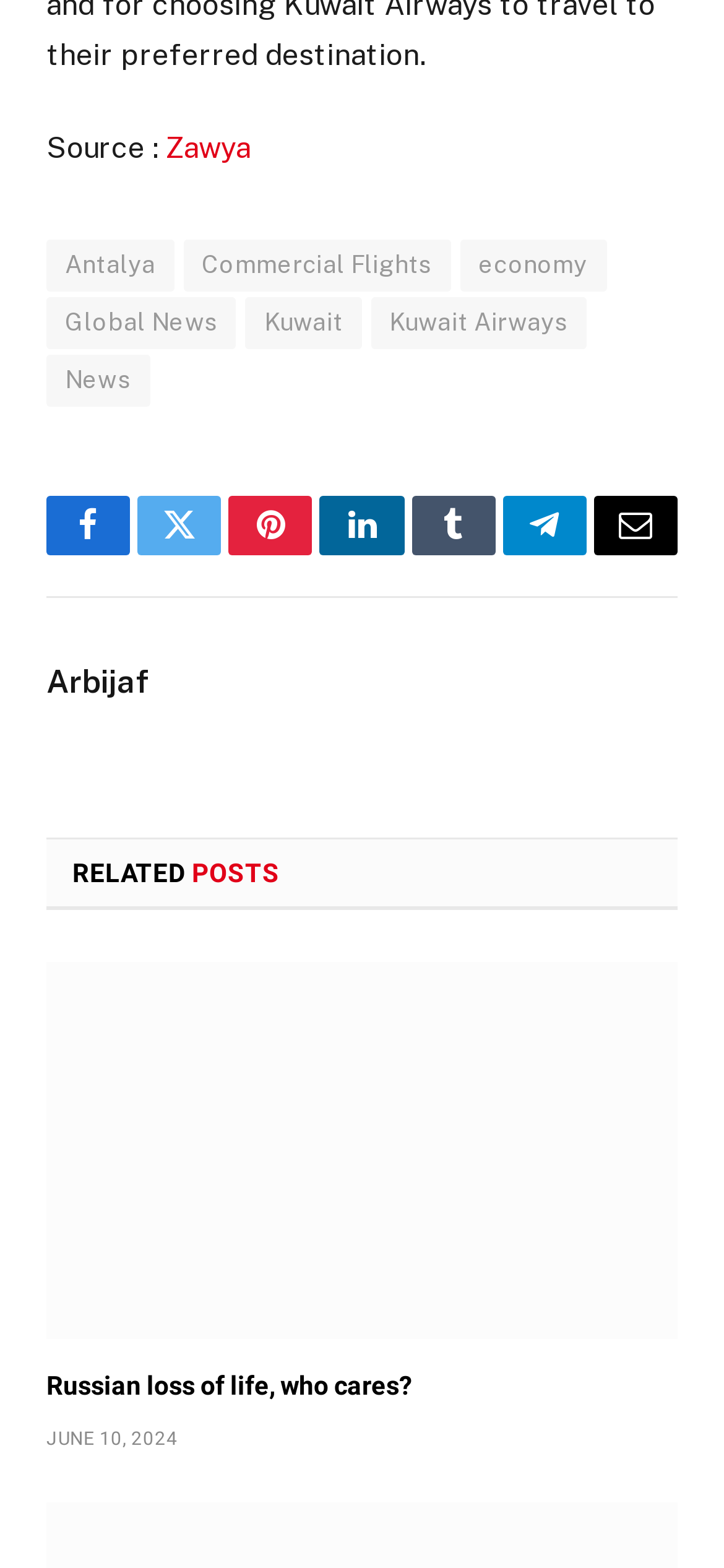Utilize the information from the image to answer the question in detail:
What are the social media platforms available?

The social media platforms are listed at the top of the webpage, represented by their respective icons and links. They are Facebook, Twitter, Pinterest, LinkedIn, Tumblr, Telegram, and Email.